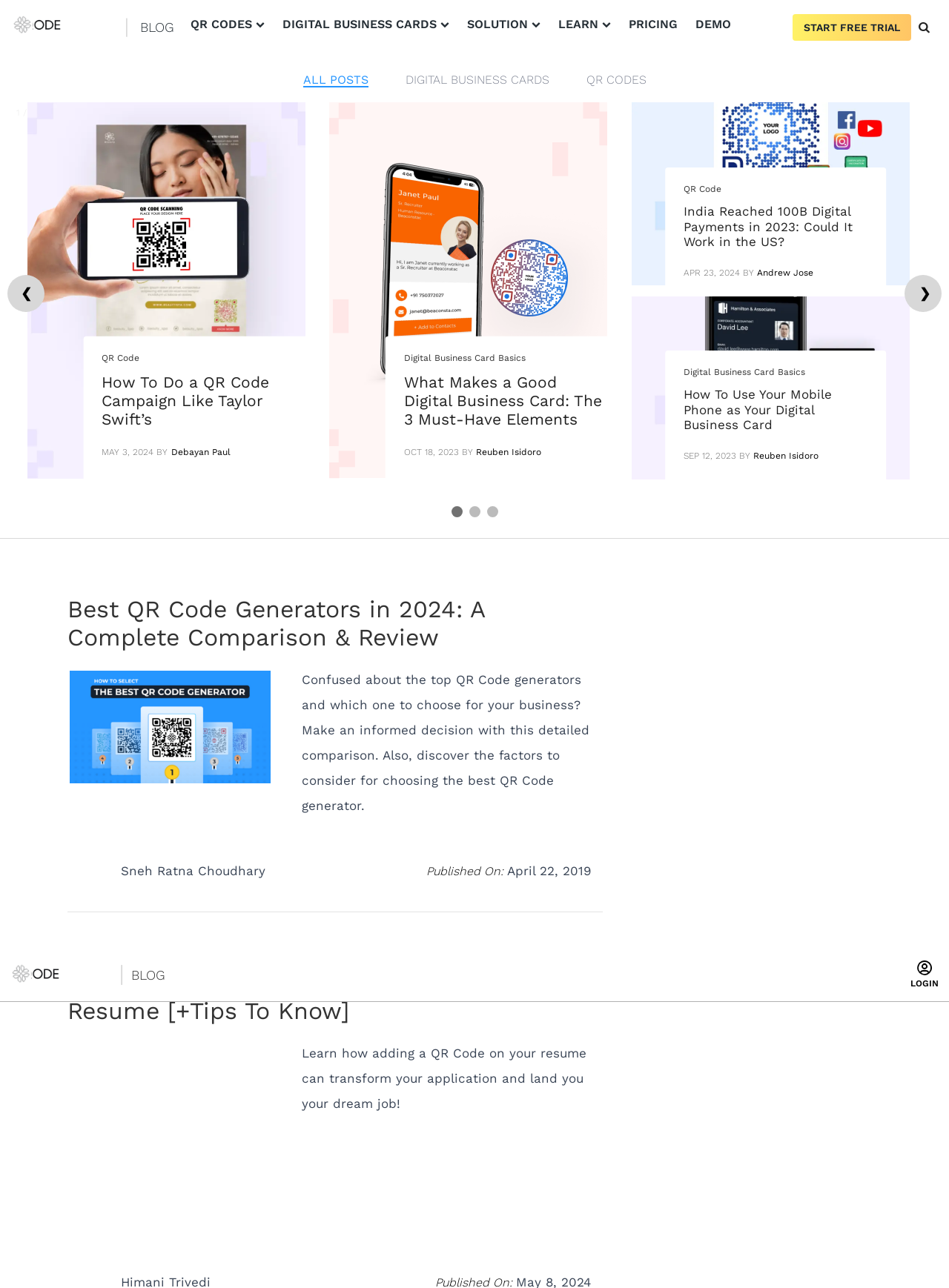What is the purpose of the 'START FREE TRIAL' button?
Please provide a single word or phrase as your answer based on the image.

To start a free trial